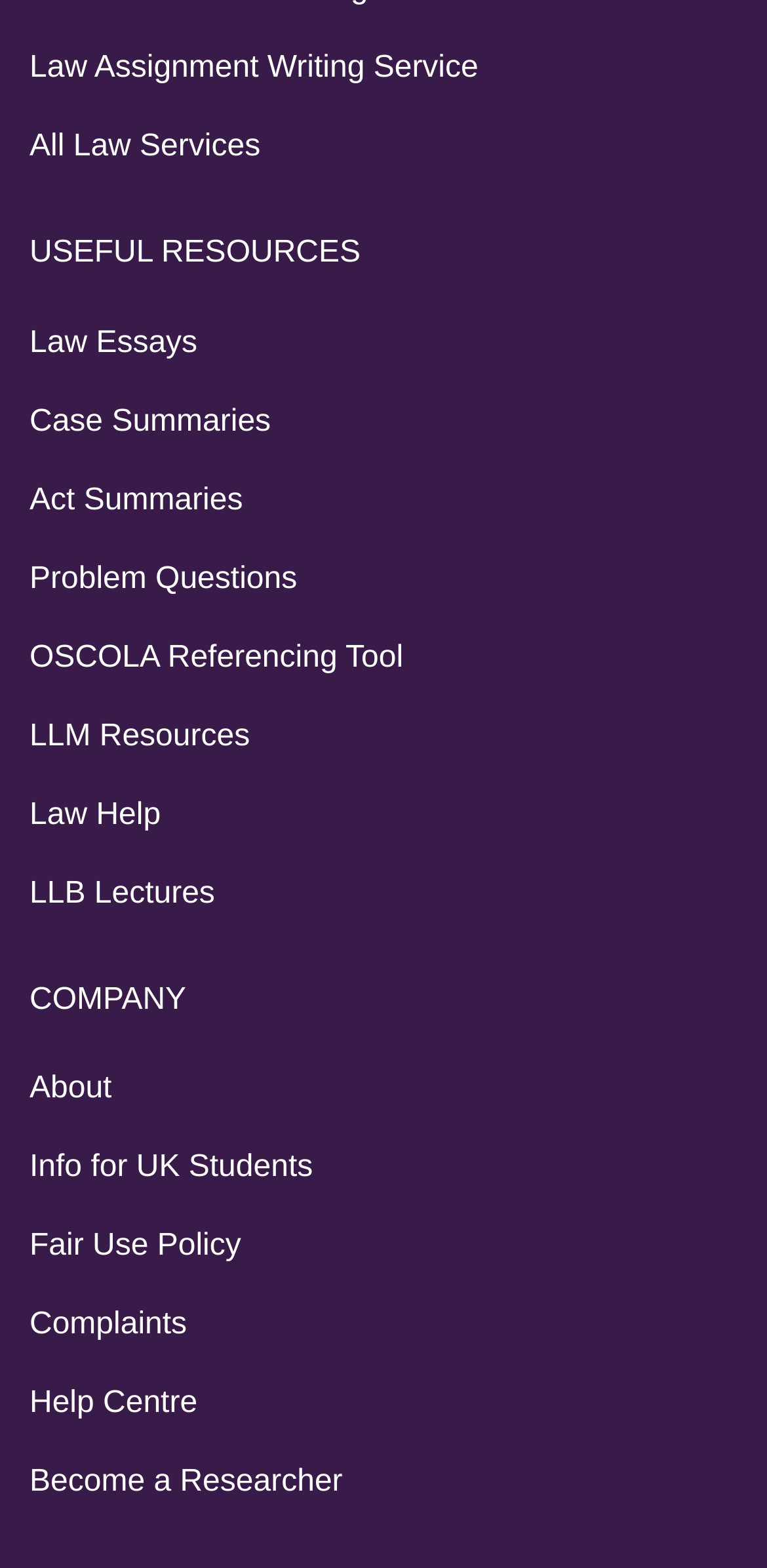How many sections are there on the webpage?
Based on the screenshot, respond with a single word or phrase.

2